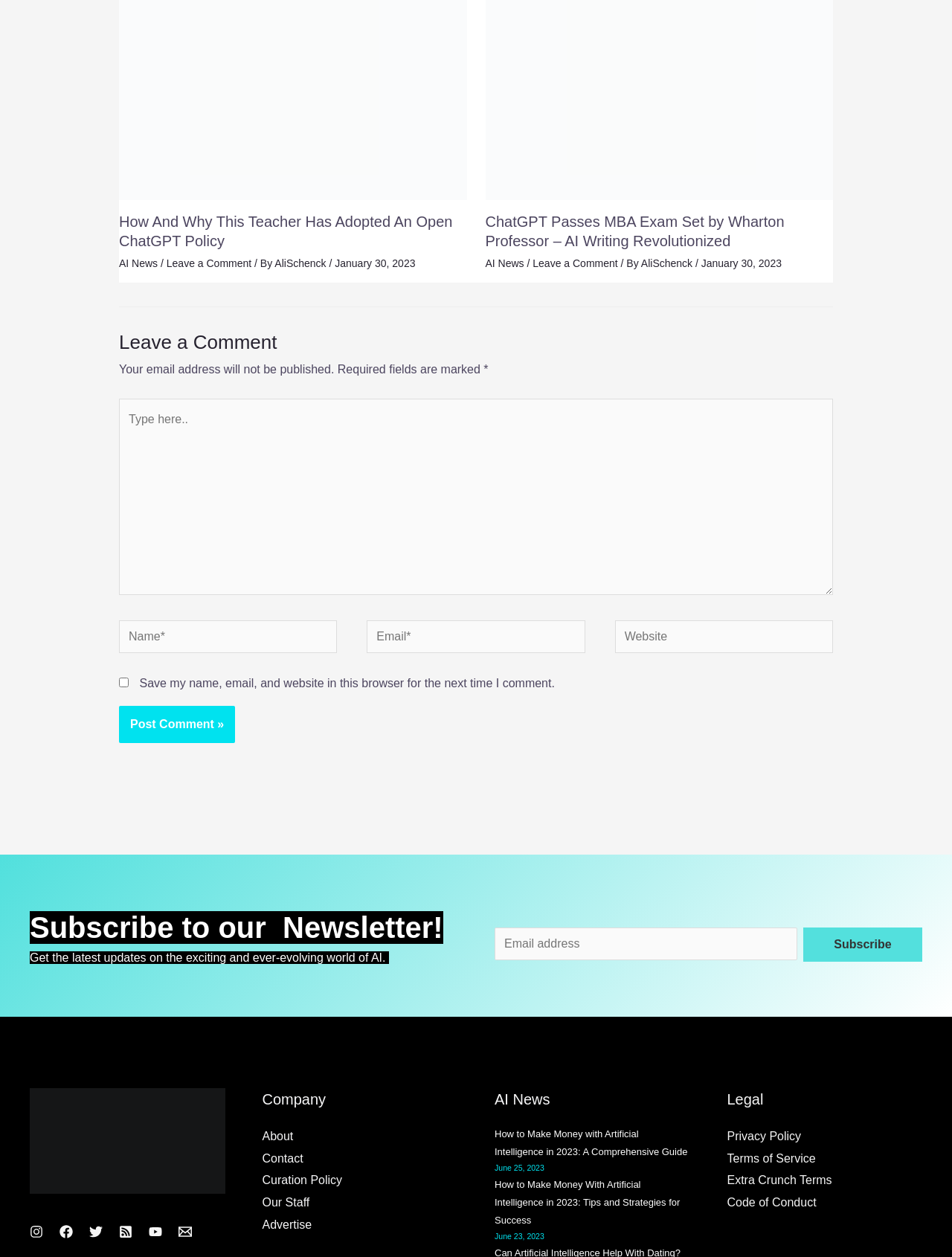Bounding box coordinates must be specified in the format (top-left x, top-left y, bottom-right x, bottom-right y). All values should be floating point numbers between 0 and 1. What are the bounding box coordinates of the UI element described as: Subscribe

[0.844, 0.738, 0.969, 0.765]